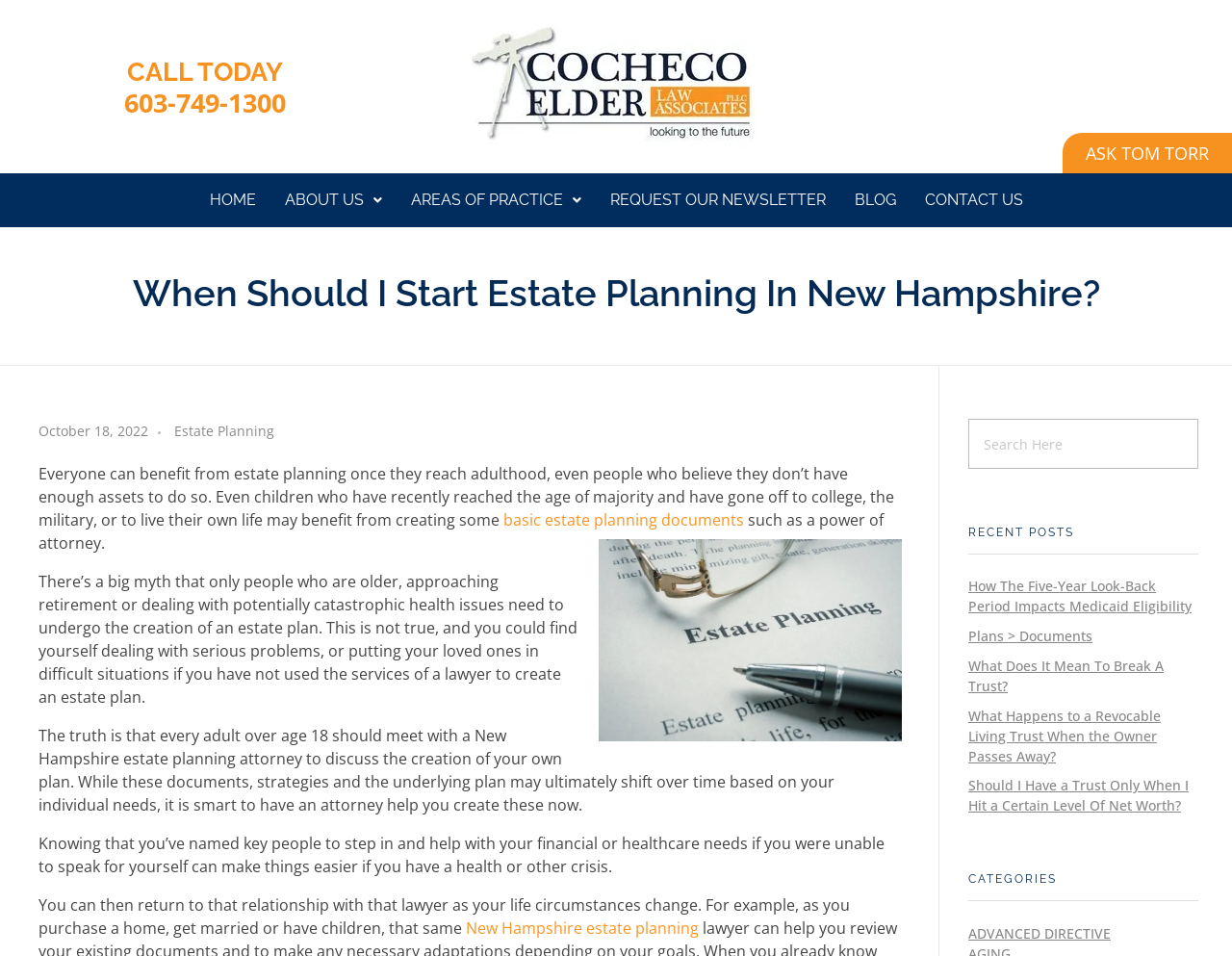Describe the entire webpage, focusing on both content and design.

This webpage is about estate planning, specifically in New Hampshire. At the top, there is a prominent call-to-action section with a heading "CALL TODAY" and a phone number "603-749-1300". Next to it is a link to "Cocheco Elder Law Associates" with an accompanying image of the law firm's logo. 

On the top navigation bar, there are links to "HOME", "ABOUT US", "AREAS OF PRACTICE", "REQUEST OUR NEWSLETTER", "BLOG", and "CONTACT US". 

The main content of the webpage is an article titled "When Should I Start Estate Planning In New Hampshire?" which discusses the importance of estate planning for adults of all ages. The article explains that everyone can benefit from estate planning, including young adults who have recently reached the age of majority. It highlights the importance of creating basic estate planning documents, such as a power of attorney, and debunks the myth that only older people need to undergo estate planning.

The article is accompanied by an image related to estate planning. There are also several links to related topics, including "Estate Planning" and "New Hampshire estate planning".

On the right side of the webpage, there is a search bar labeled "Search Here". Below it is a section titled "RECENT POSTS" which lists several links to recent articles, including "How The Five-Year Look-Back Period Impacts Medicaid Eligibility" and "What Does It Mean To Break A Trust?". Further down is a section titled "CATEGORIES" with a link to "ADVANCED DIRECTIVE".